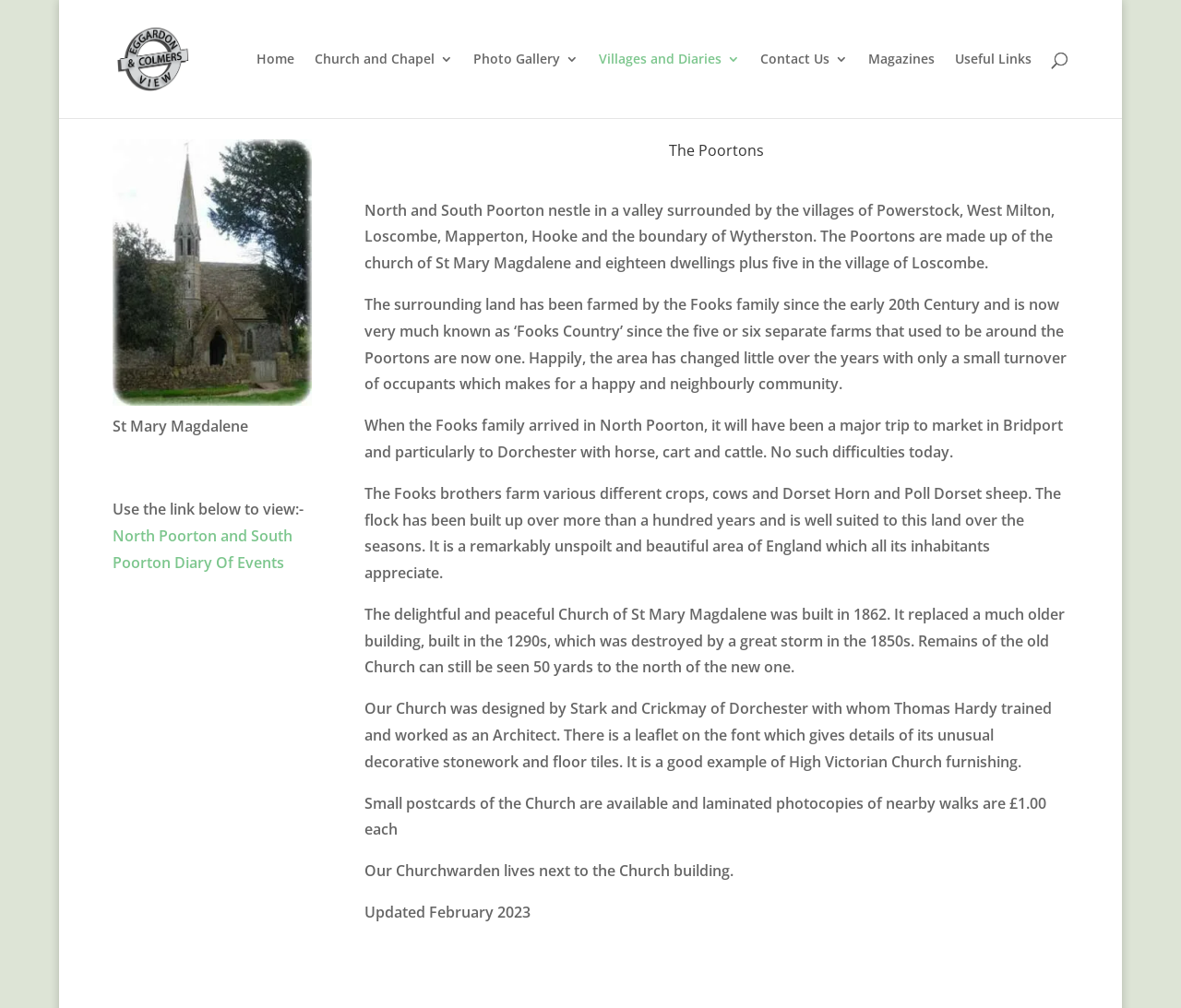How many dwellings are there in North and South Poorton?
Please ensure your answer is as detailed and informative as possible.

I found the answer by reading the StaticText element with the content 'The Poortons are made up of the church of St Mary Magdalene and eighteen dwellings plus five in the village of Loscombe.' which is located at [0.309, 0.198, 0.893, 0.271]. This text mentions the number of dwellings in North and South Poorton.